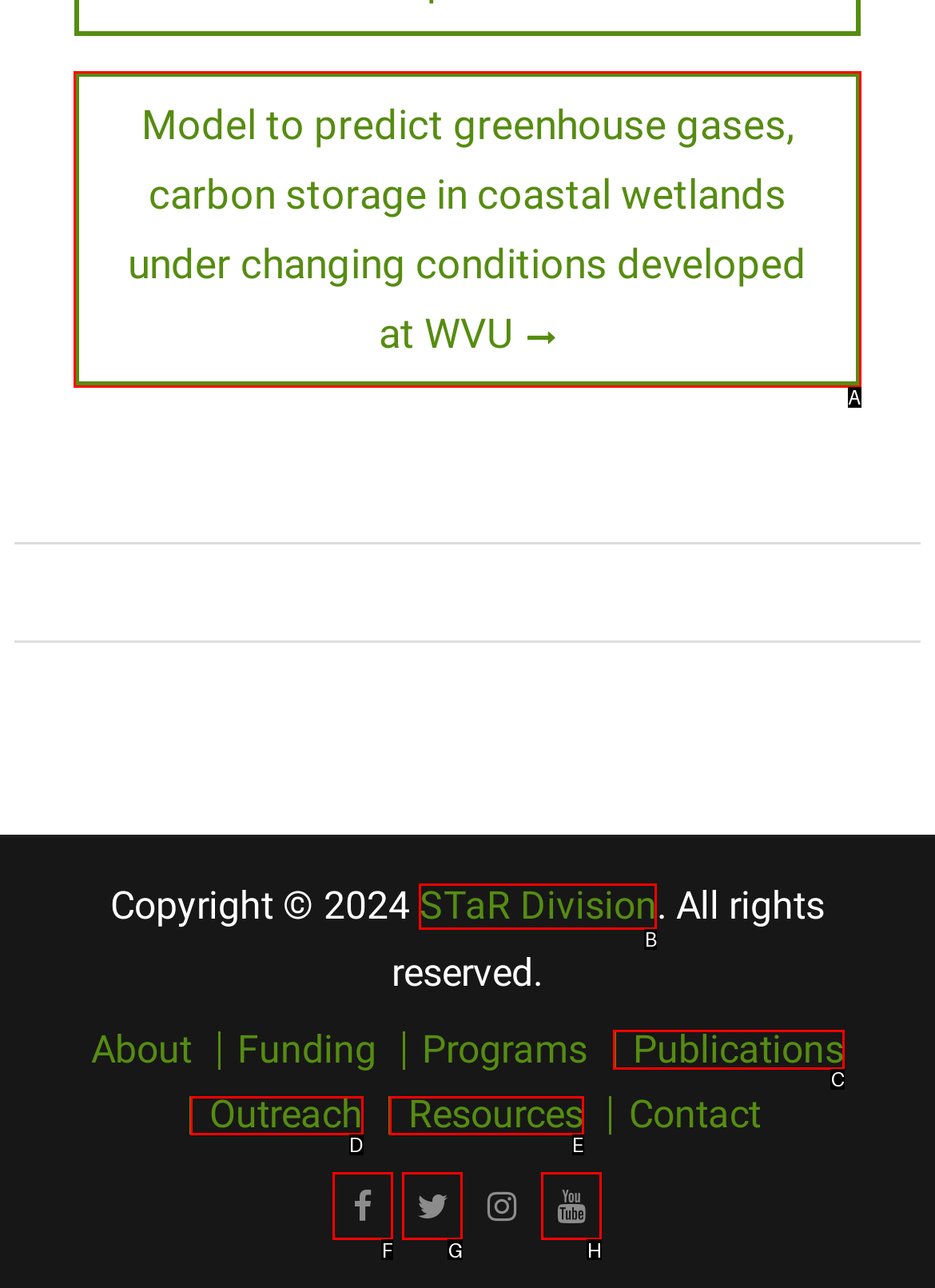Select the proper HTML element to perform the given task: Read the 'Publications' page Answer with the corresponding letter from the provided choices.

C